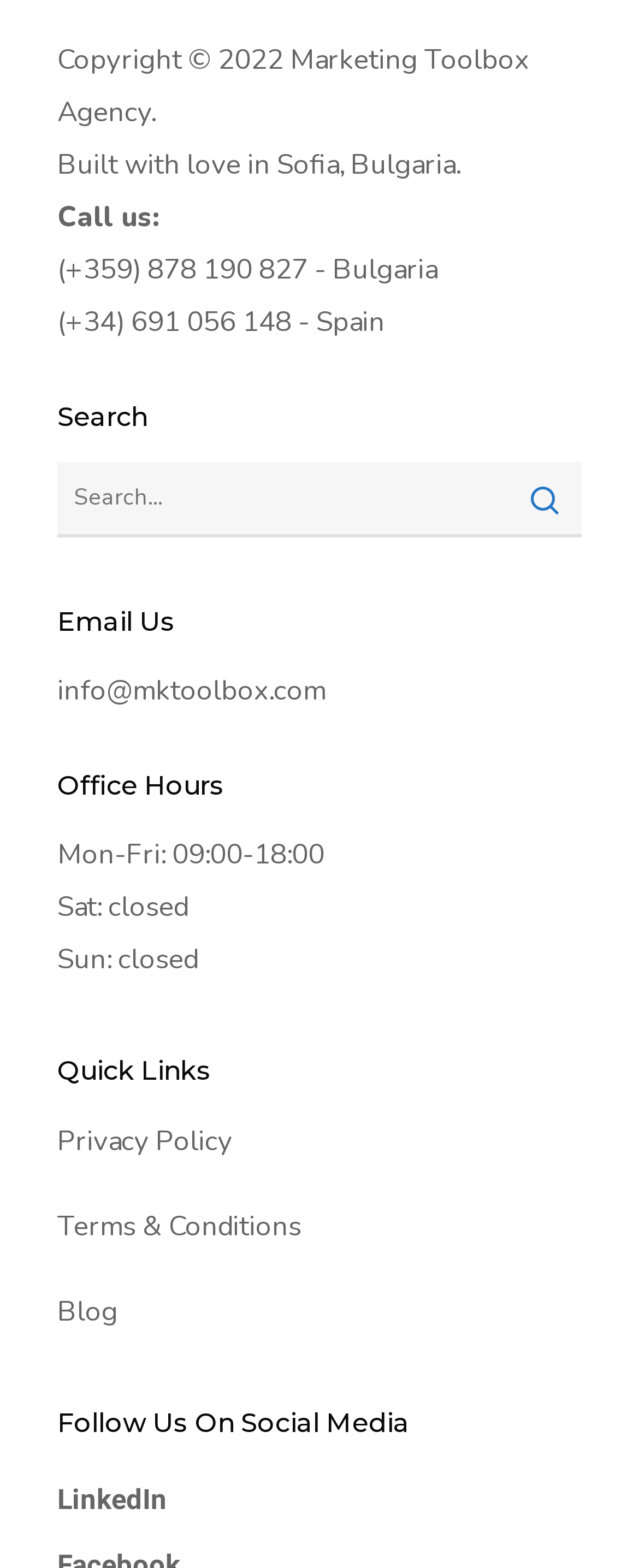Given the element description info@mktoolbox.com, specify the bounding box coordinates of the corresponding UI element in the format (top-left x, top-left y, bottom-right x, bottom-right y). All values must be between 0 and 1.

[0.09, 0.429, 0.51, 0.453]